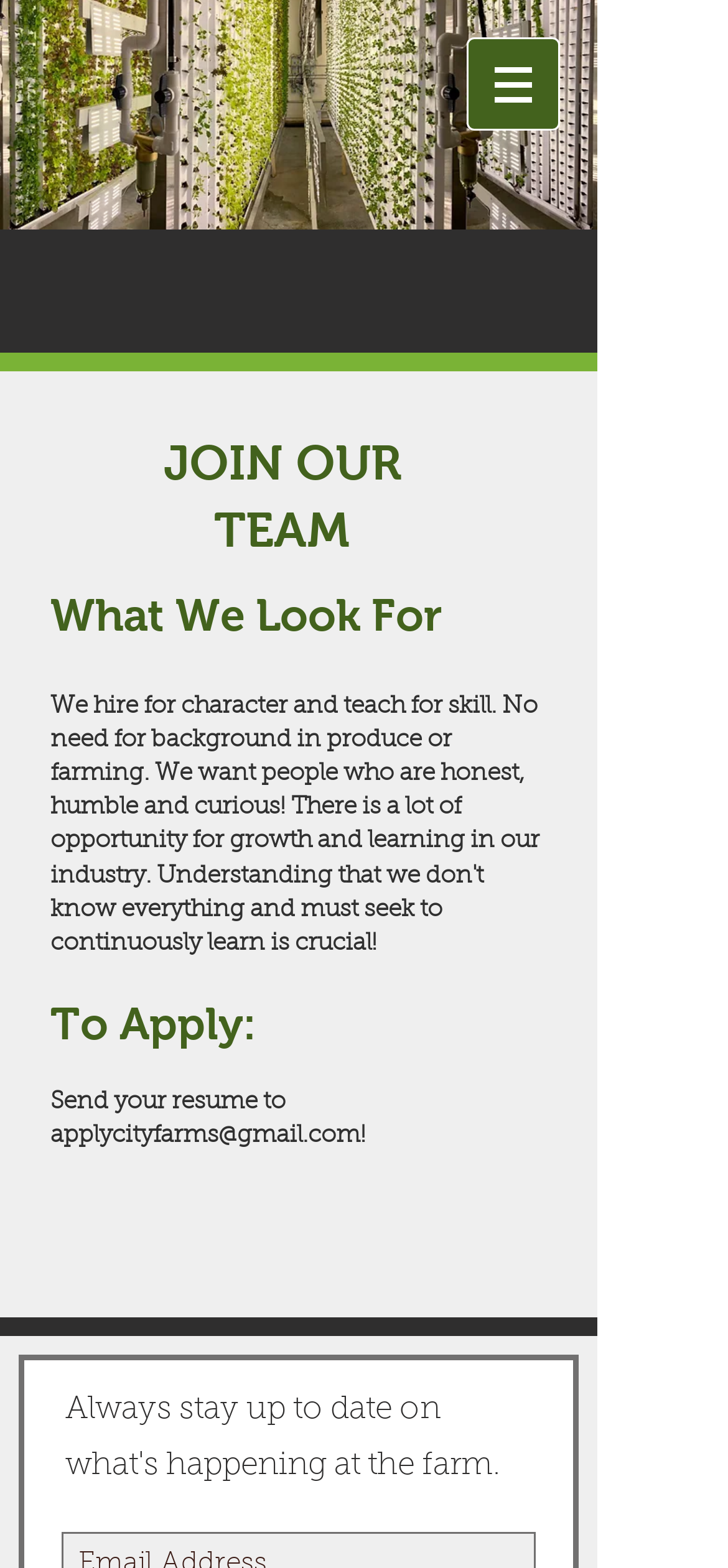Offer a comprehensive description of the webpage’s content and structure.

The webpage is about joining the team at City Farms Alaska. At the top right corner, there is a navigation menu labeled "Site" with a button that has a popup menu. The button is accompanied by a small image.

Below the navigation menu, the main content of the page is divided into sections. The first section has a large heading "JOIN OUR TEAM" followed by a subheading "What We Look For". Below the subheading, there is a paragraph of text that describes the qualities the company looks for in its employees, such as honesty, humility, and curiosity.

Further down, there is another section with a heading "To Apply:" followed by a paragraph of text that provides instructions on how to apply, including sending a resume to an email address, which is provided as a link. The email address is followed by an exclamation mark.

At the very bottom of the page, there is a small section with a sentence that starts with "Always stay up to date on", but the rest of the sentence is not completed.